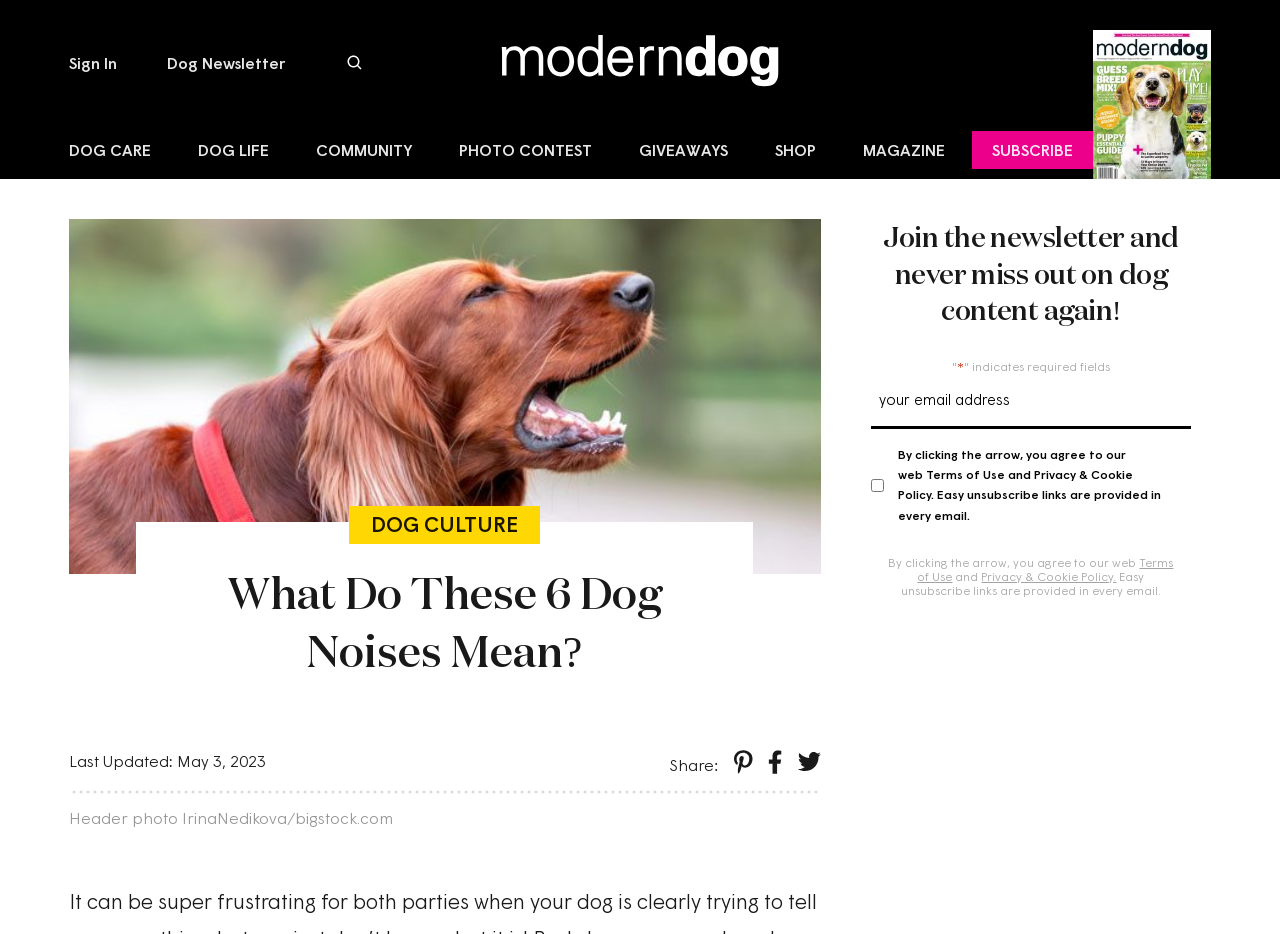Show the bounding box coordinates of the region that should be clicked to follow the instruction: "Search for something."

[0.254, 0.046, 0.269, 0.088]